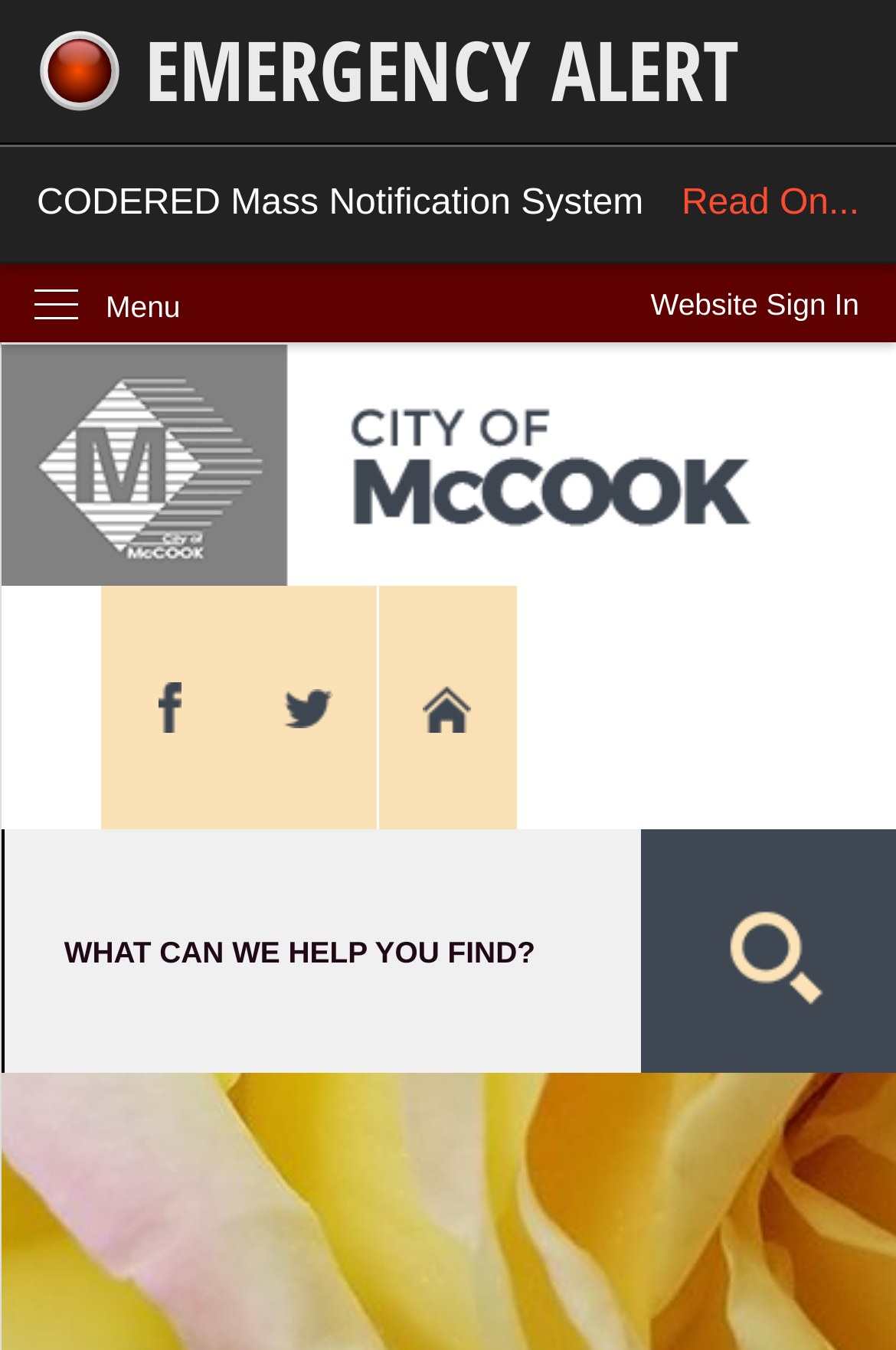Please answer the following question using a single word or phrase: How many images are on the page?

4